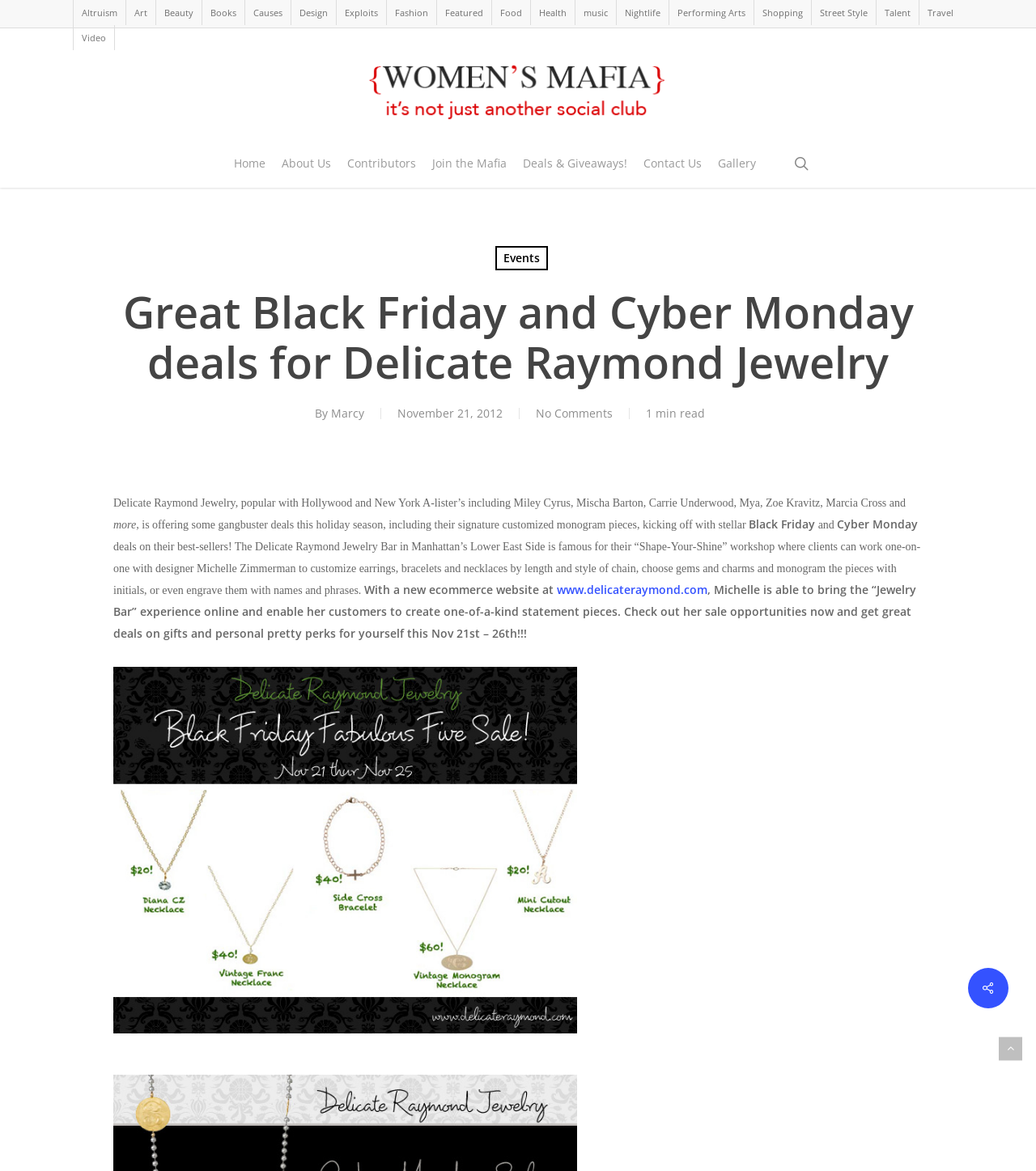Show me the bounding box coordinates of the clickable region to achieve the task as per the instruction: "Send an email to the company".

None